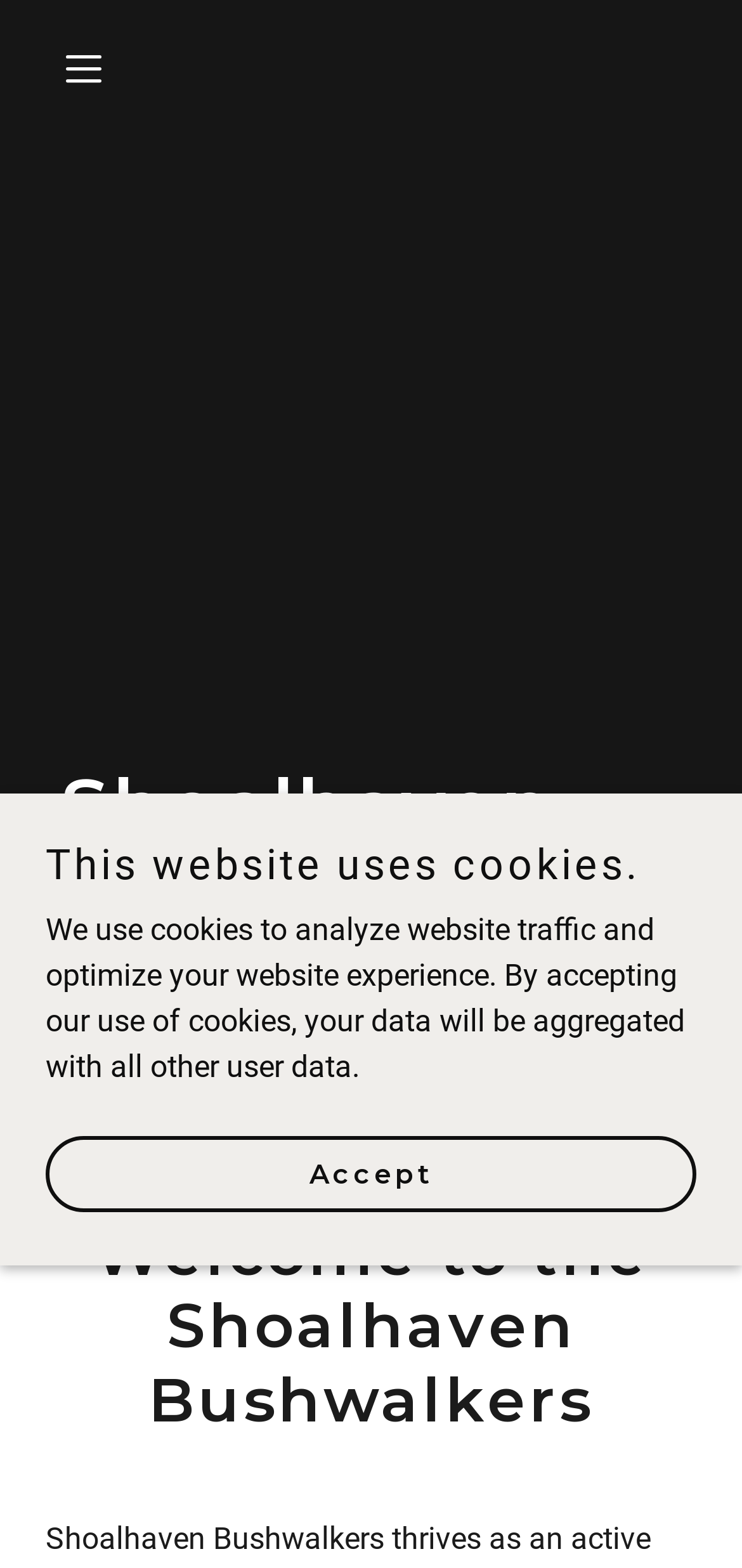Please give a one-word or short phrase response to the following question: 
What is the topic of the webpage?

Bushwalking